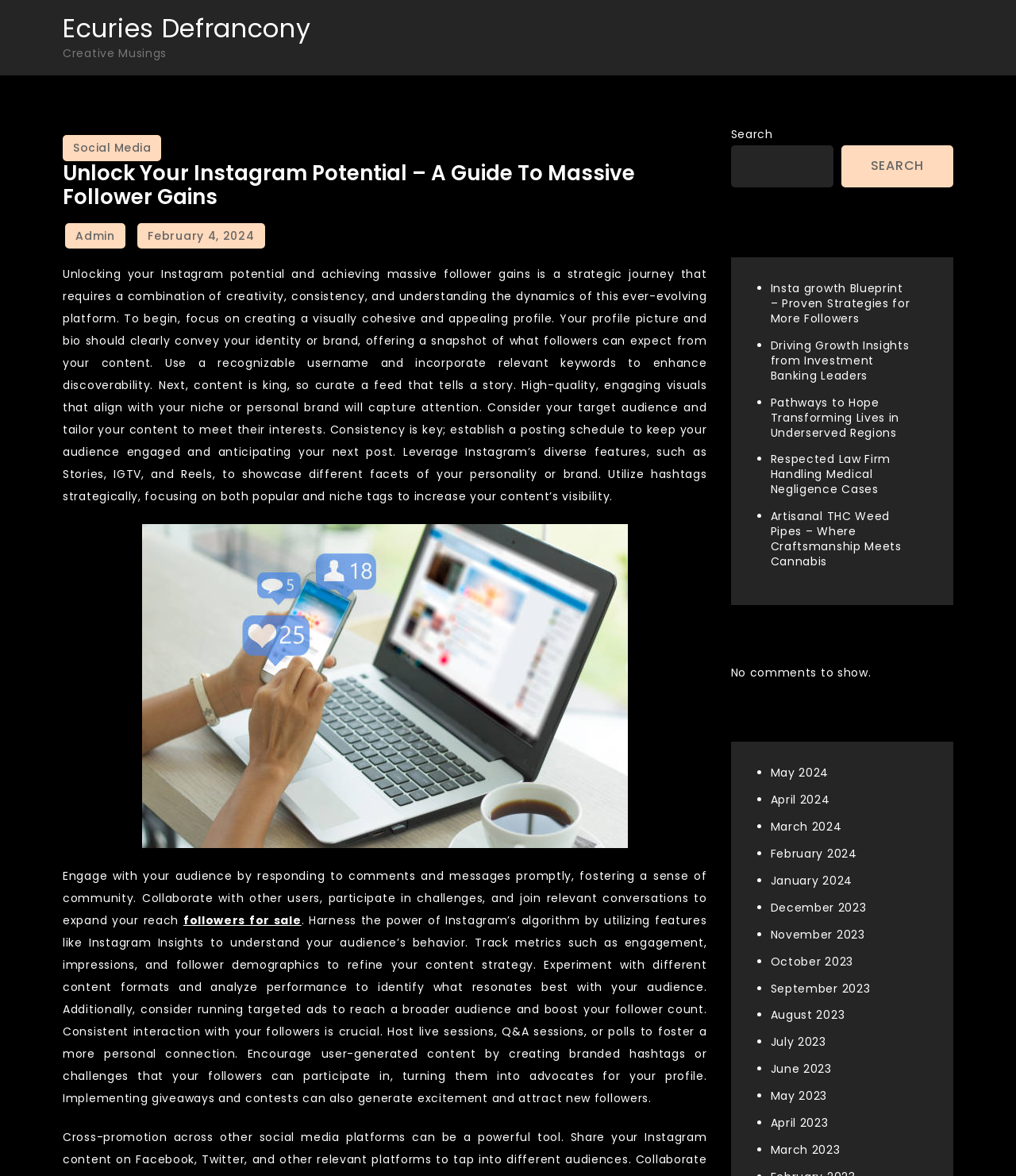Please provide the bounding box coordinate of the region that matches the element description: February 4, 2024February 6, 2024. Coordinates should be in the format (top-left x, top-left y, bottom-right x, bottom-right y) and all values should be between 0 and 1.

[0.135, 0.189, 0.261, 0.211]